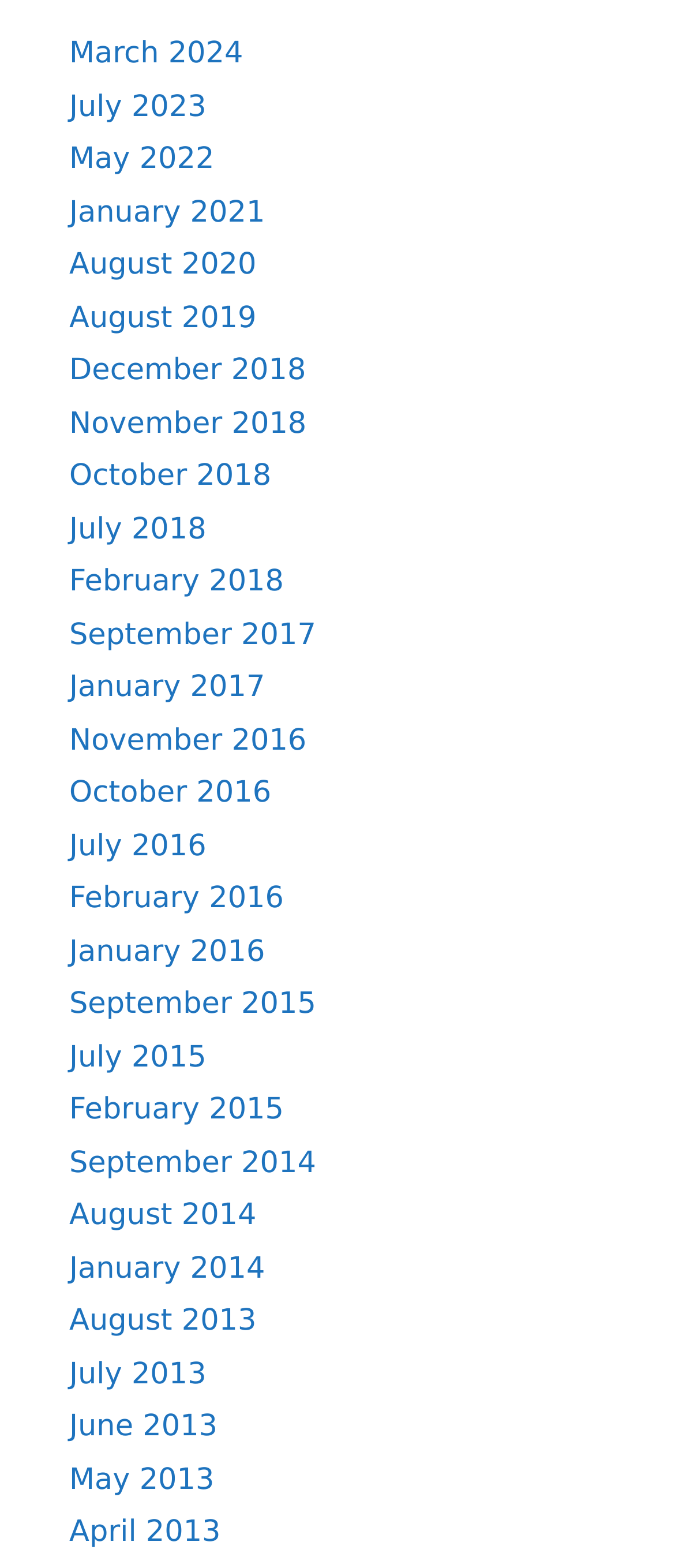Provide the bounding box coordinates of the area you need to click to execute the following instruction: "View July 2013".

[0.103, 0.865, 0.306, 0.887]